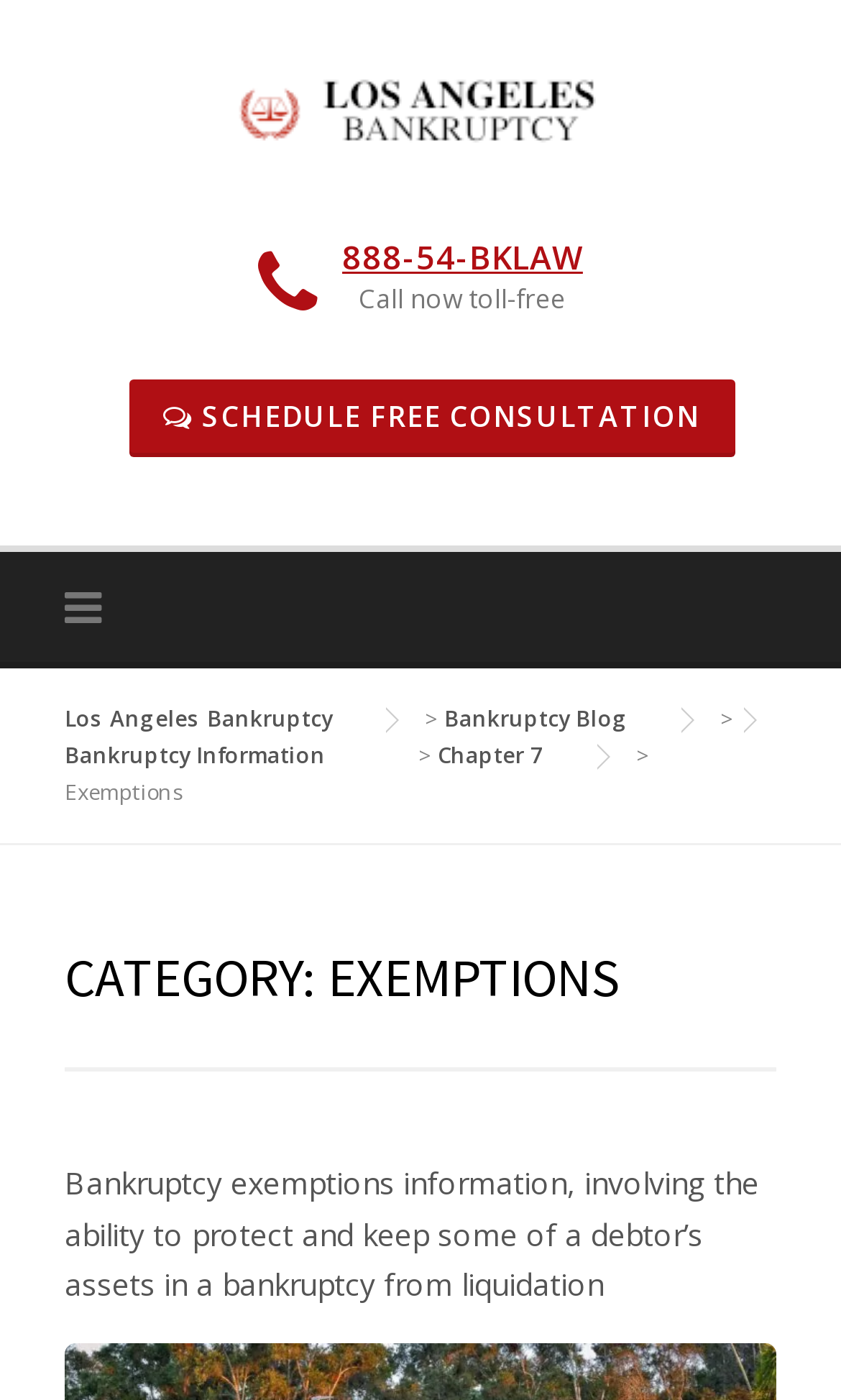Identify the main title of the webpage and generate its text content.

DO MOTOR HOMES QUALIFY AS MOBILE HOMES AND CALIFORNIA HOMESTEAD